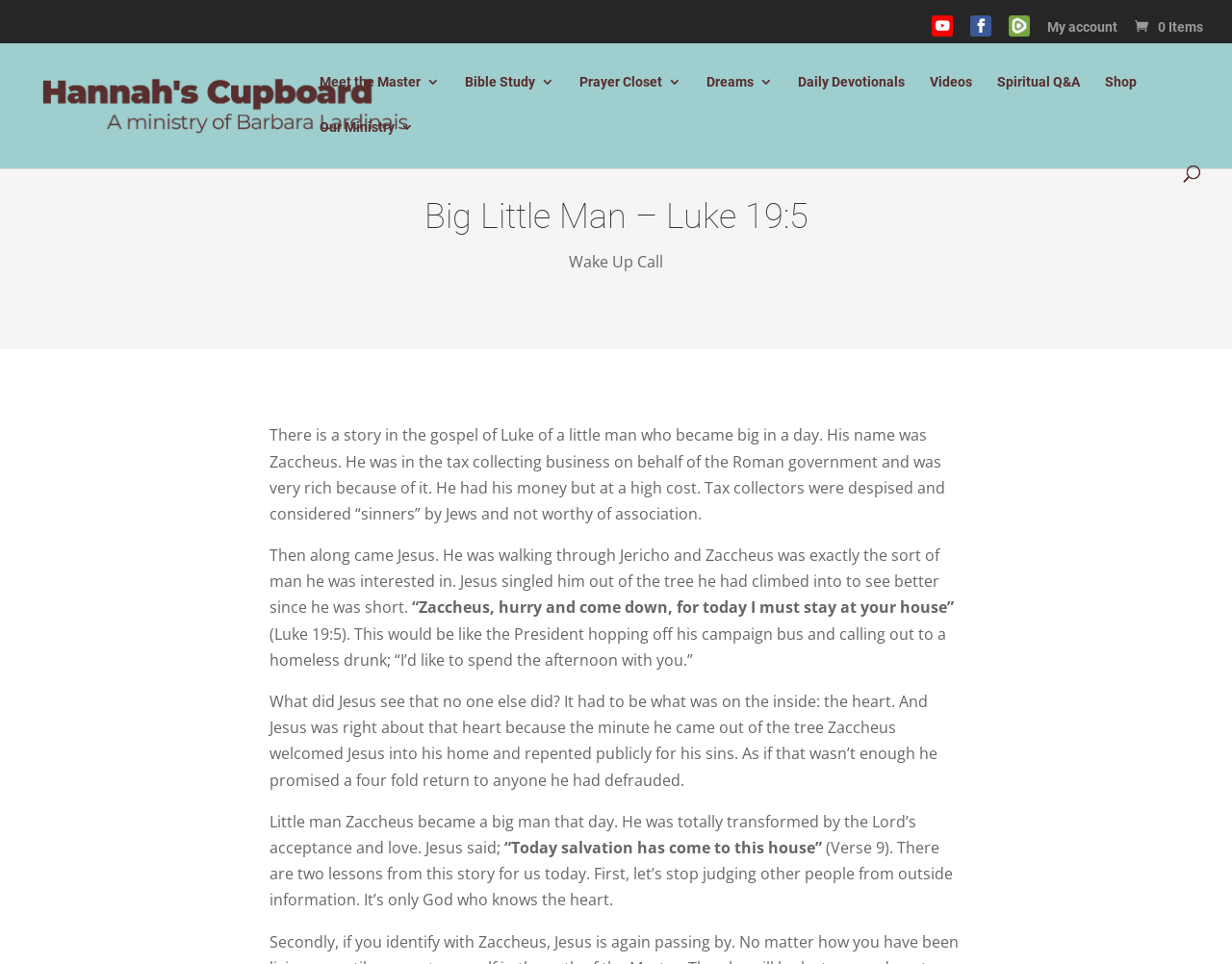What is the name of the person who became big in a day?
Provide a comprehensive and detailed answer to the question.

The question is asking about the person mentioned in the story on the webpage. The story is about a little man who became big in a day, and his name is Zaccheus, as mentioned in the StaticText element with ID 349.